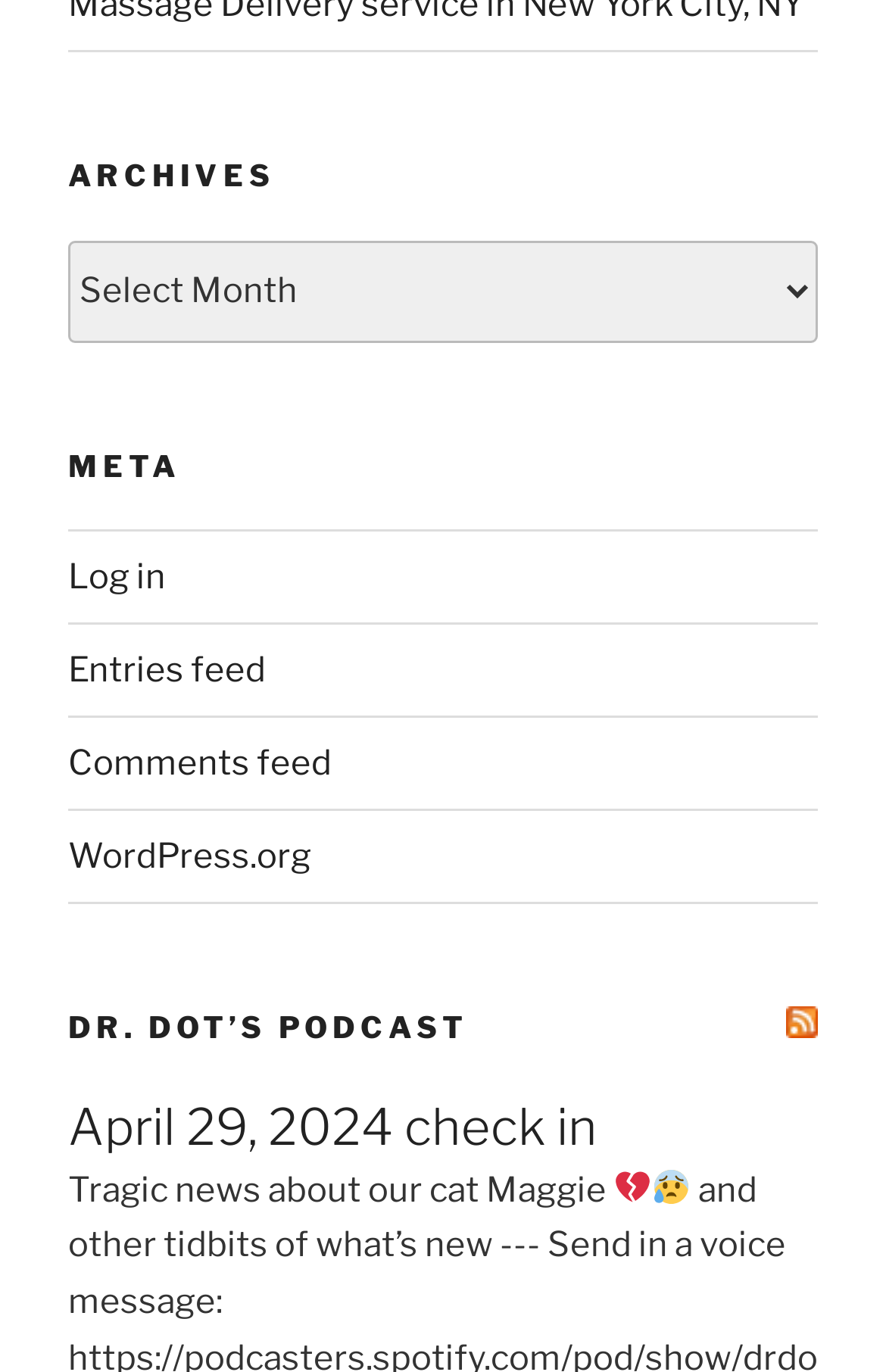Identify the bounding box coordinates for the UI element mentioned here: "parent_node: DR. DOT’S PODCAST". Provide the coordinates as four float values between 0 and 1, i.e., [left, top, right, bottom].

[0.887, 0.733, 0.923, 0.757]